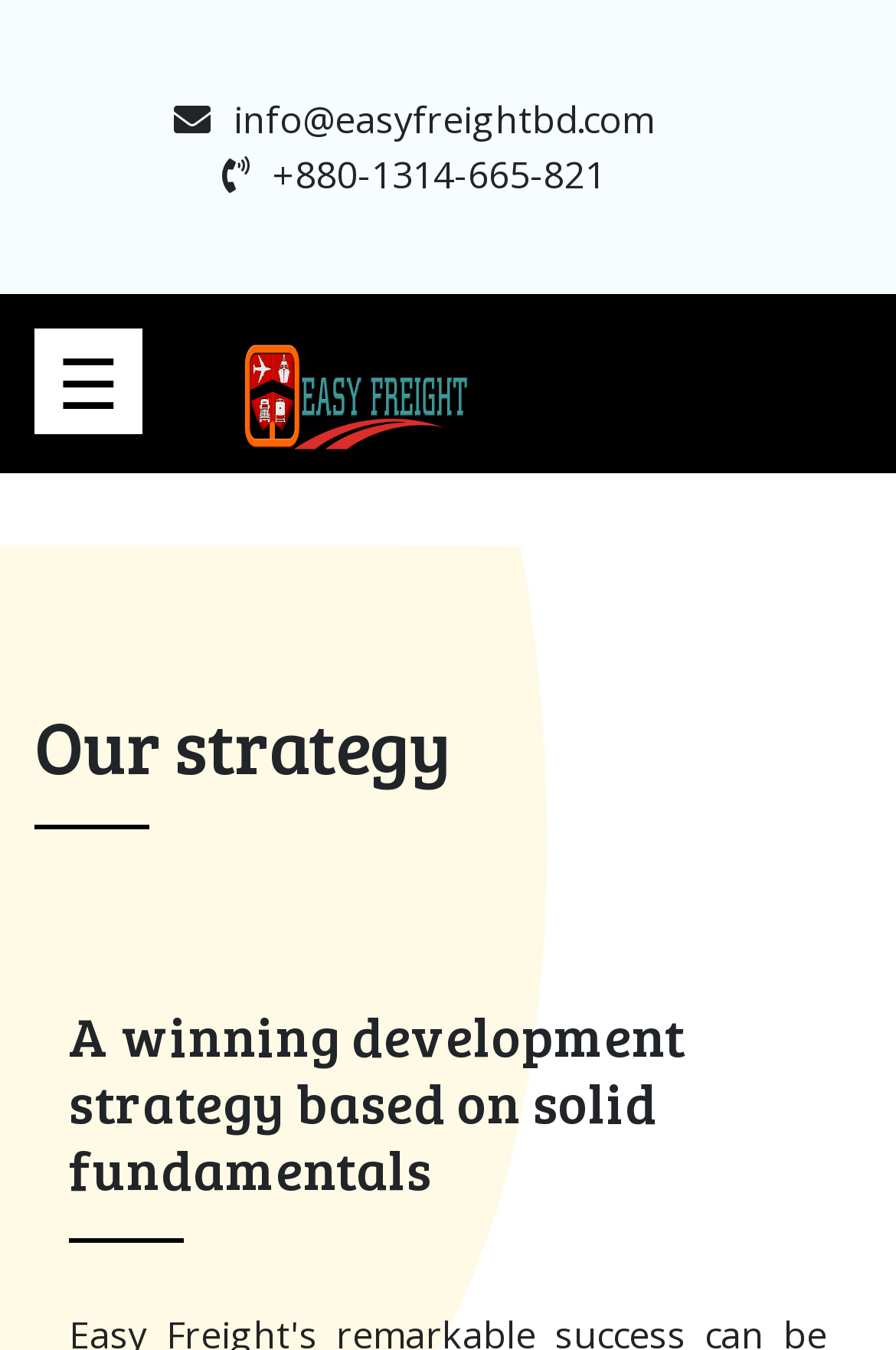Please study the image and answer the question comprehensively:
What is the email address on the webpage?

I found the email address by looking at the static text elements on the webpage. The element with the text 'info@easyfreightbd.com' has a bounding box coordinate of [0.26, 0.07, 0.729, 0.107], which indicates its position on the webpage.